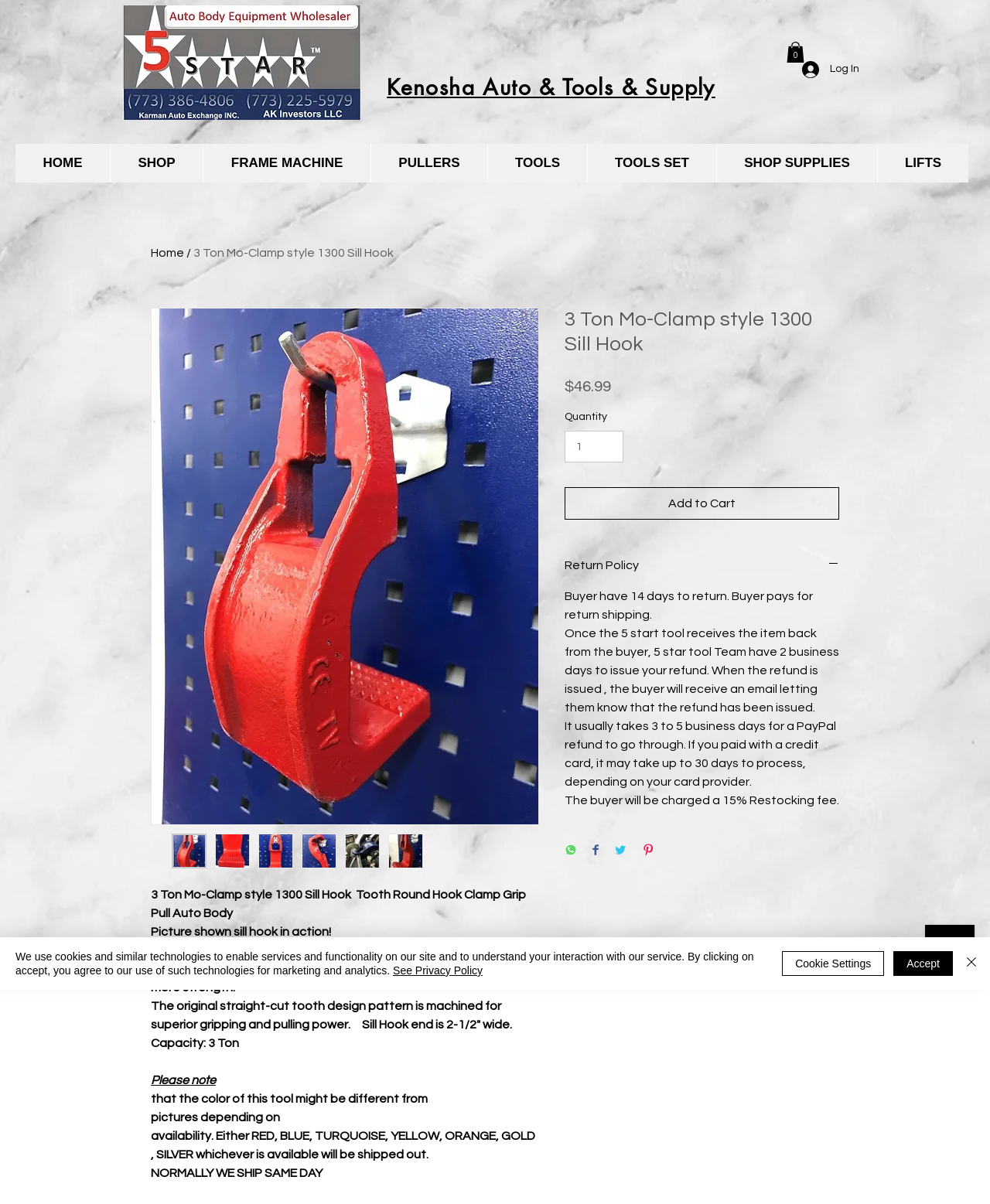Show the bounding box coordinates for the HTML element as described: "Add to Cart".

[0.57, 0.405, 0.848, 0.432]